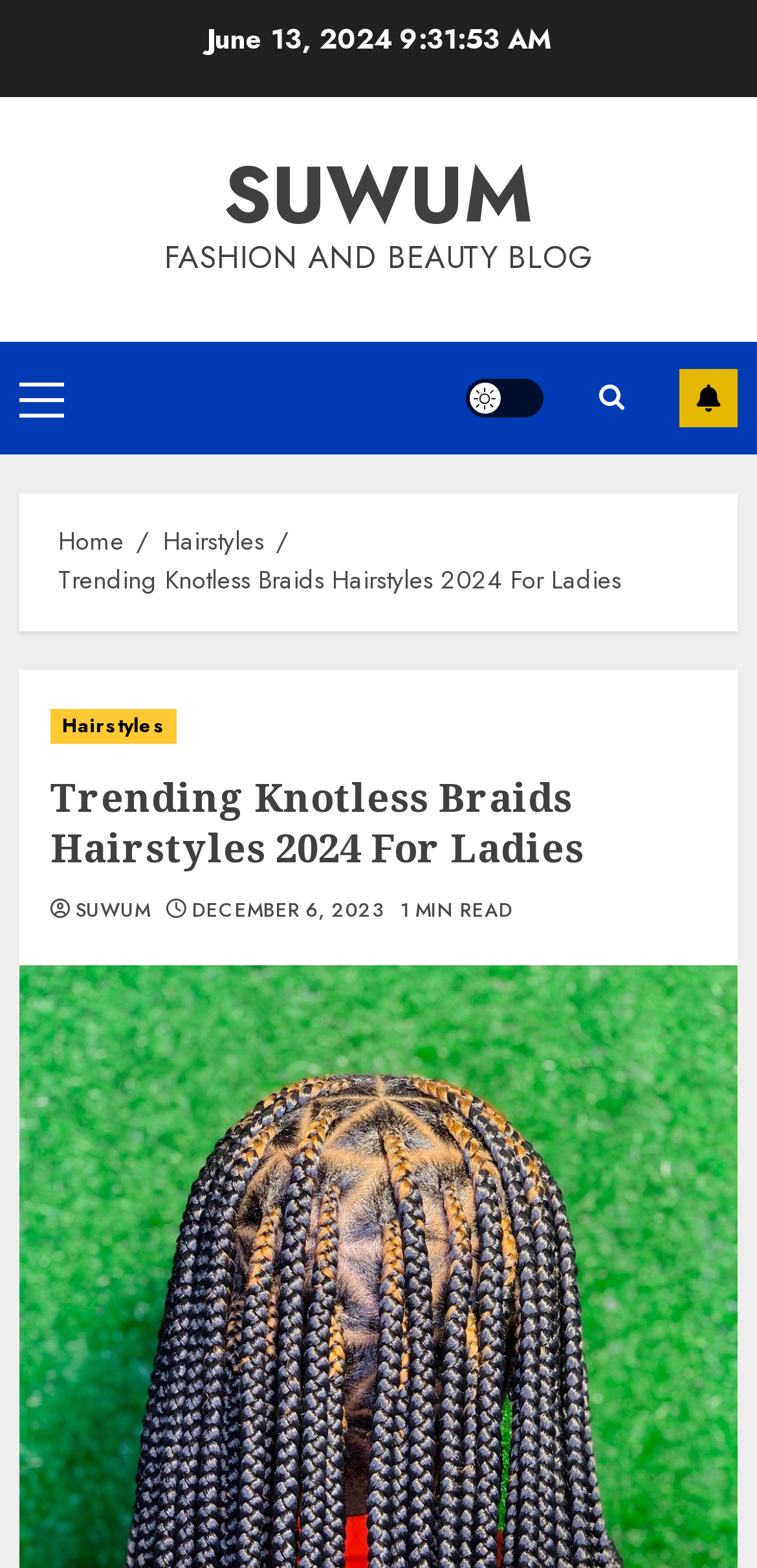Based on the element description: "December 6, 2023", identify the UI element and provide its bounding box coordinates. Use four float numbers between 0 and 1, [left, top, right, bottom].

[0.254, 0.572, 0.508, 0.59]